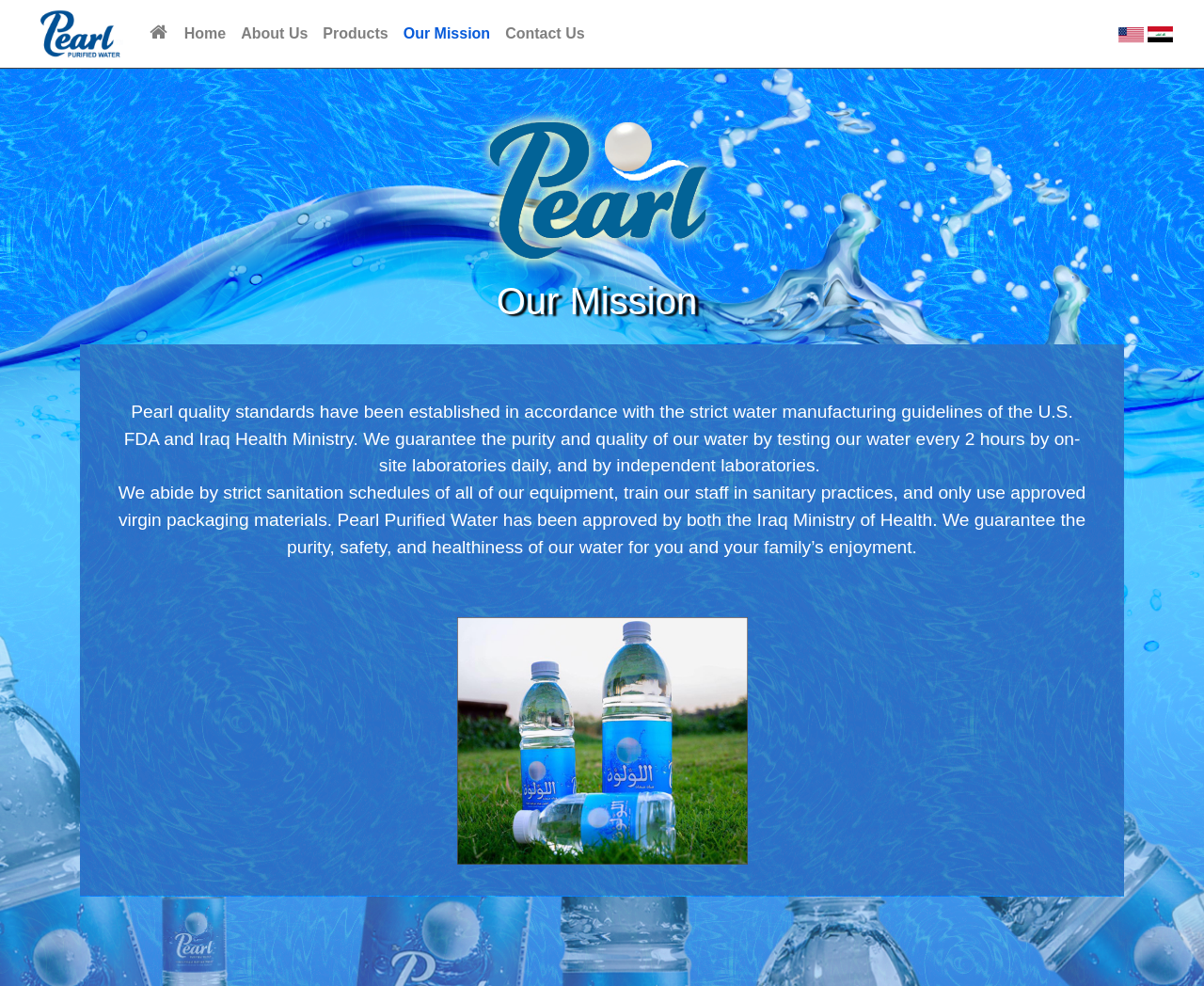Describe every aspect of the webpage comprehensively.

The webpage is about a company called "شركة بريق اللؤلؤة" (Pearl). At the top left, there is a small image and a link. To the right of these elements, there is a navigation menu consisting of four links: "Home", "About Us", "Products", and "Our Mission", followed by "Contact Us". These links are aligned horizontally and are positioned near the top of the page.

Below the navigation menu, there is a large image that takes up a significant portion of the page. Above this image, there is a heading that reads "Our Mission". Below the image, there are two paragraphs of text that describe the company's quality standards and sanitation practices. The text explains that the company follows strict guidelines and testing procedures to ensure the purity and quality of its water.

At the top right corner of the page, there are three small images, each accompanied by a link. These elements are positioned in a horizontal row.